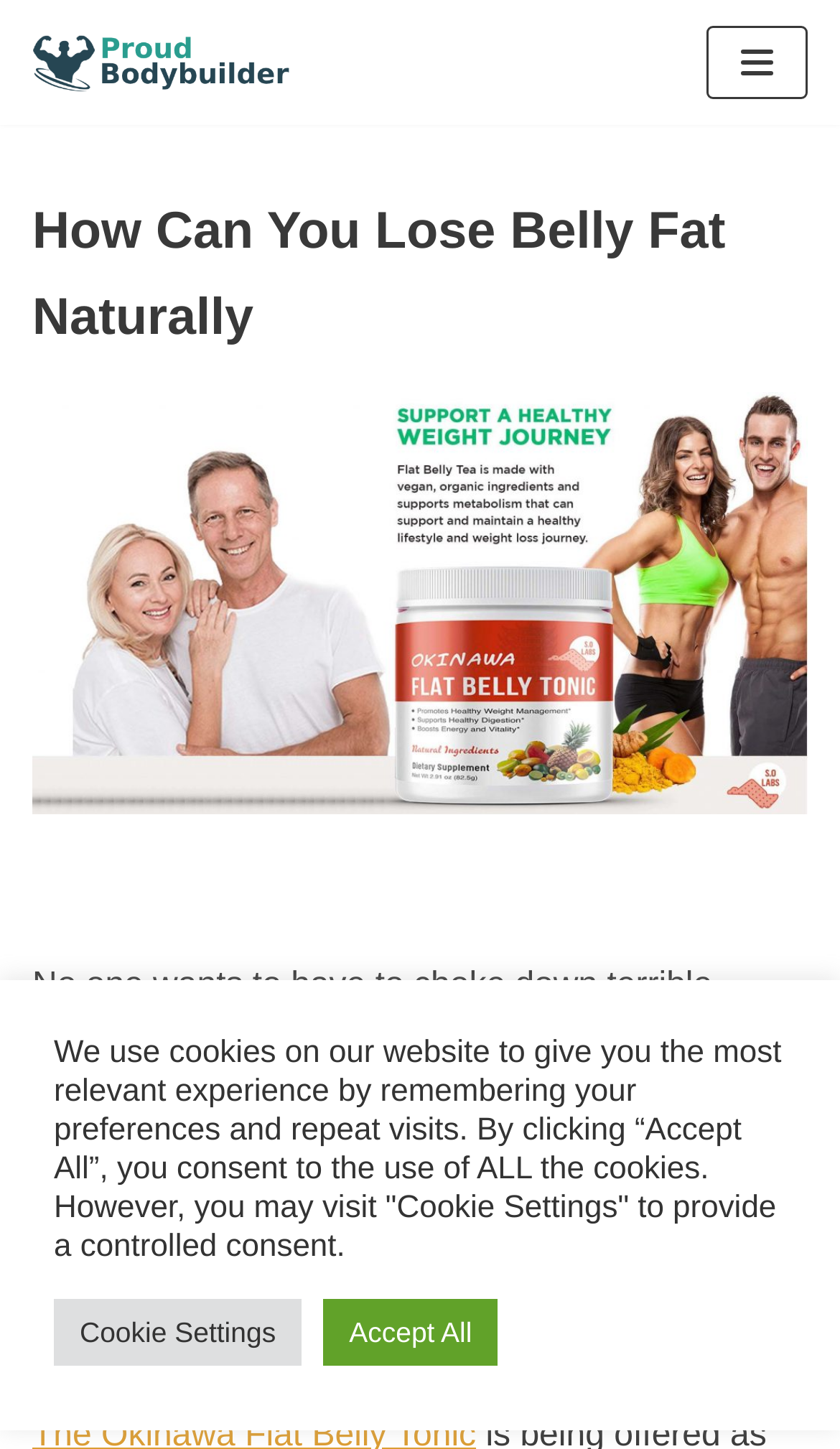Locate the bounding box for the described UI element: "Cookie Settings". Ensure the coordinates are four float numbers between 0 and 1, formatted as [left, top, right, bottom].

[0.064, 0.896, 0.359, 0.943]